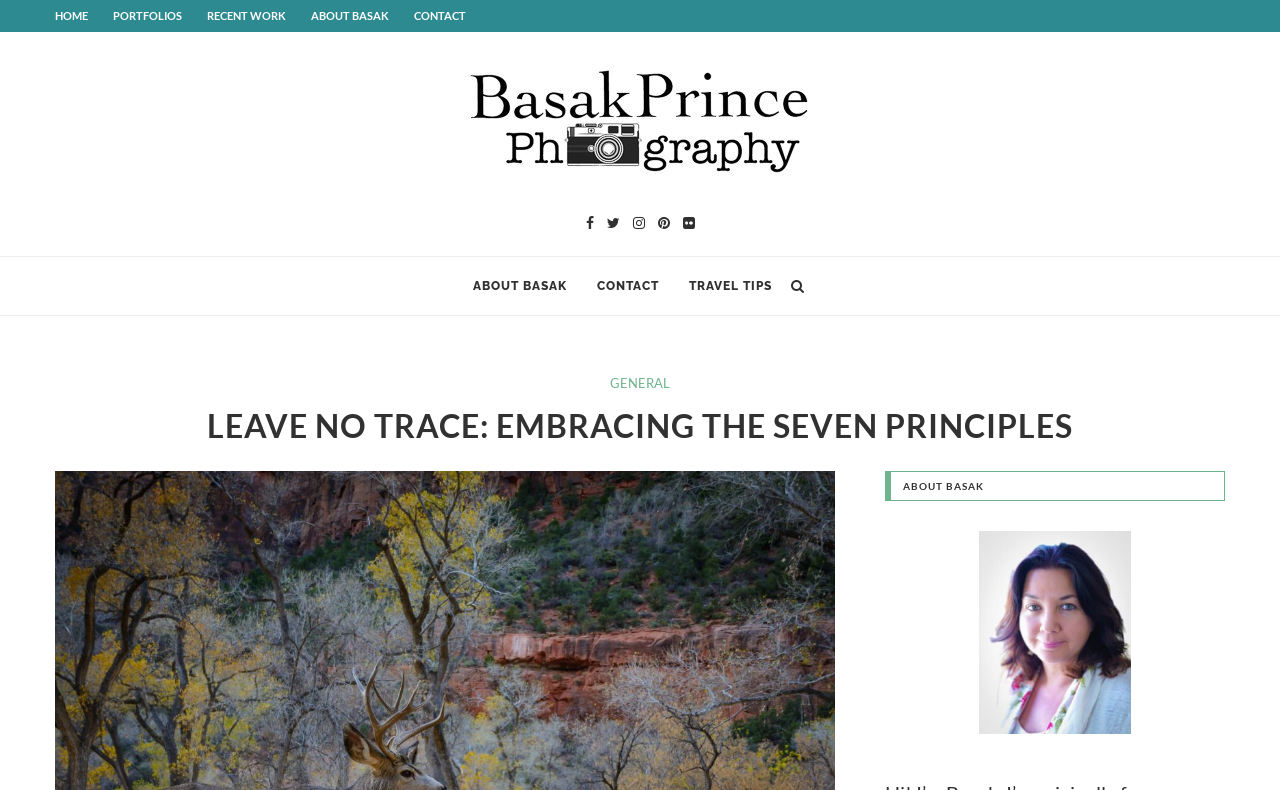Please determine the bounding box coordinates of the clickable area required to carry out the following instruction: "contact basak". The coordinates must be four float numbers between 0 and 1, represented as [left, top, right, bottom].

[0.323, 0.011, 0.364, 0.028]